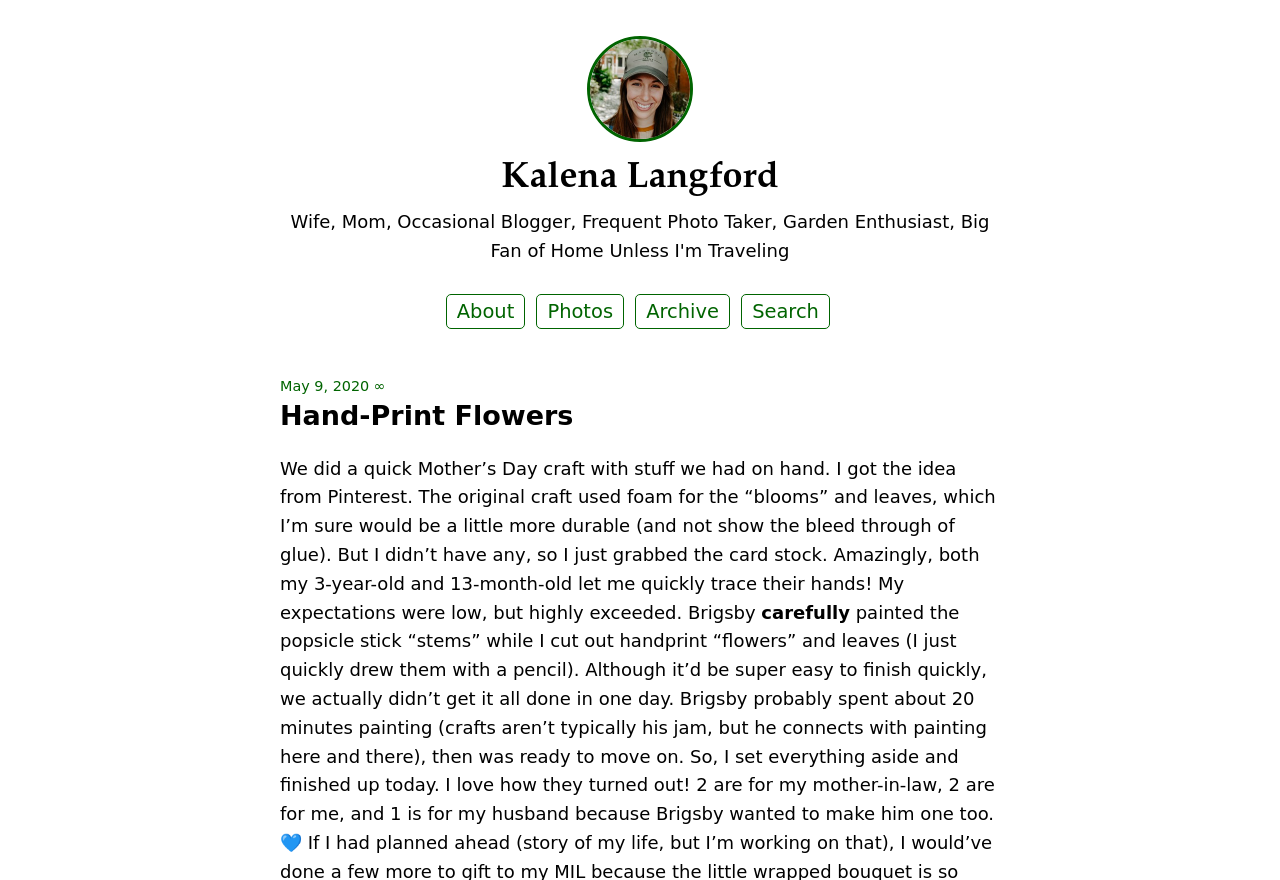Please determine the bounding box coordinates of the element to click on in order to accomplish the following task: "read the post". Ensure the coordinates are four float numbers ranging from 0 to 1, i.e., [left, top, right, bottom].

[0.219, 0.454, 0.781, 0.491]